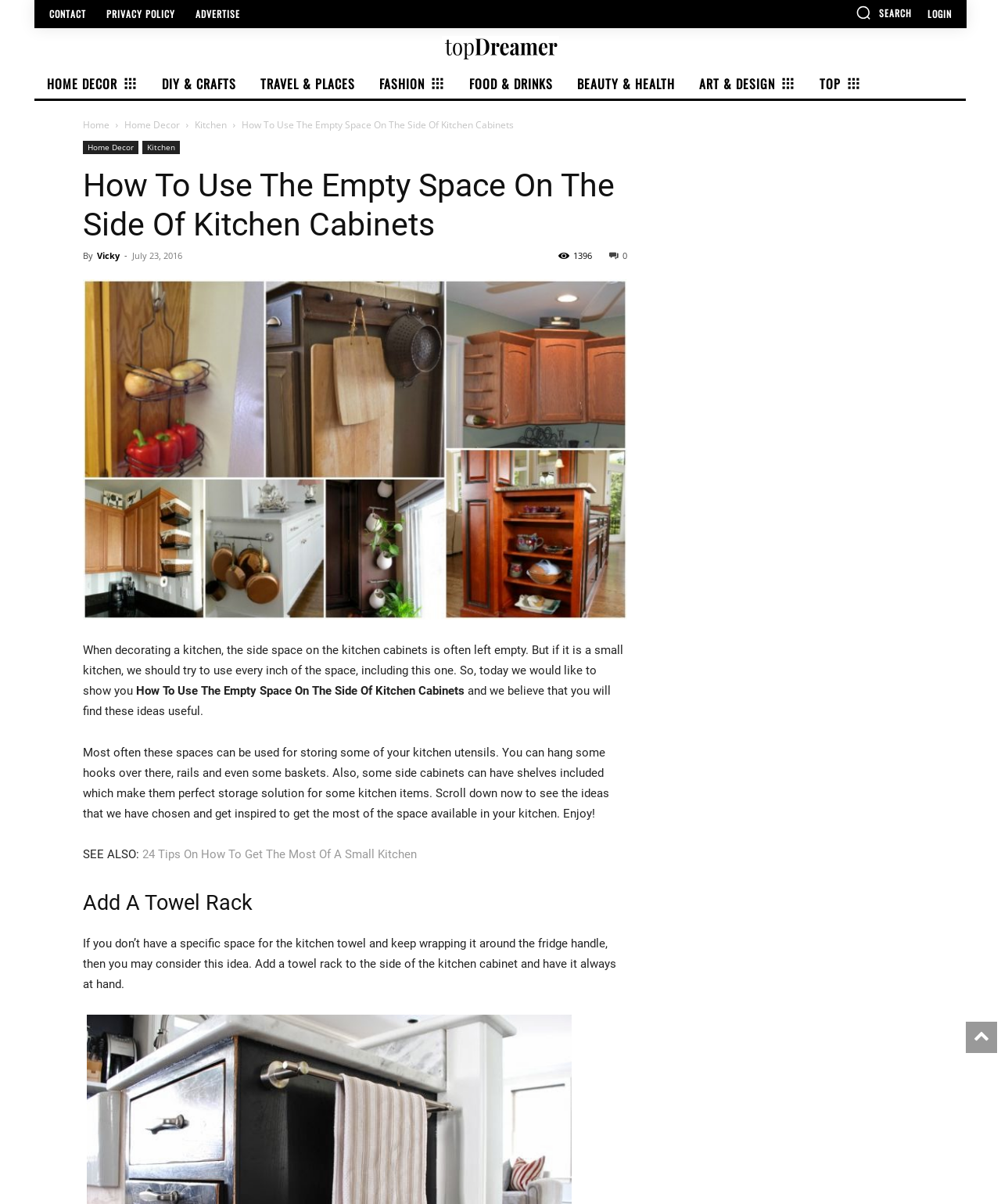What is the purpose of the side space on kitchen cabinets?
Based on the screenshot, give a detailed explanation to answer the question.

According to the article, the side space on kitchen cabinets can be used for storing kitchen utensils, and it suggests using hooks, rails, and baskets to maximize the storage capacity.